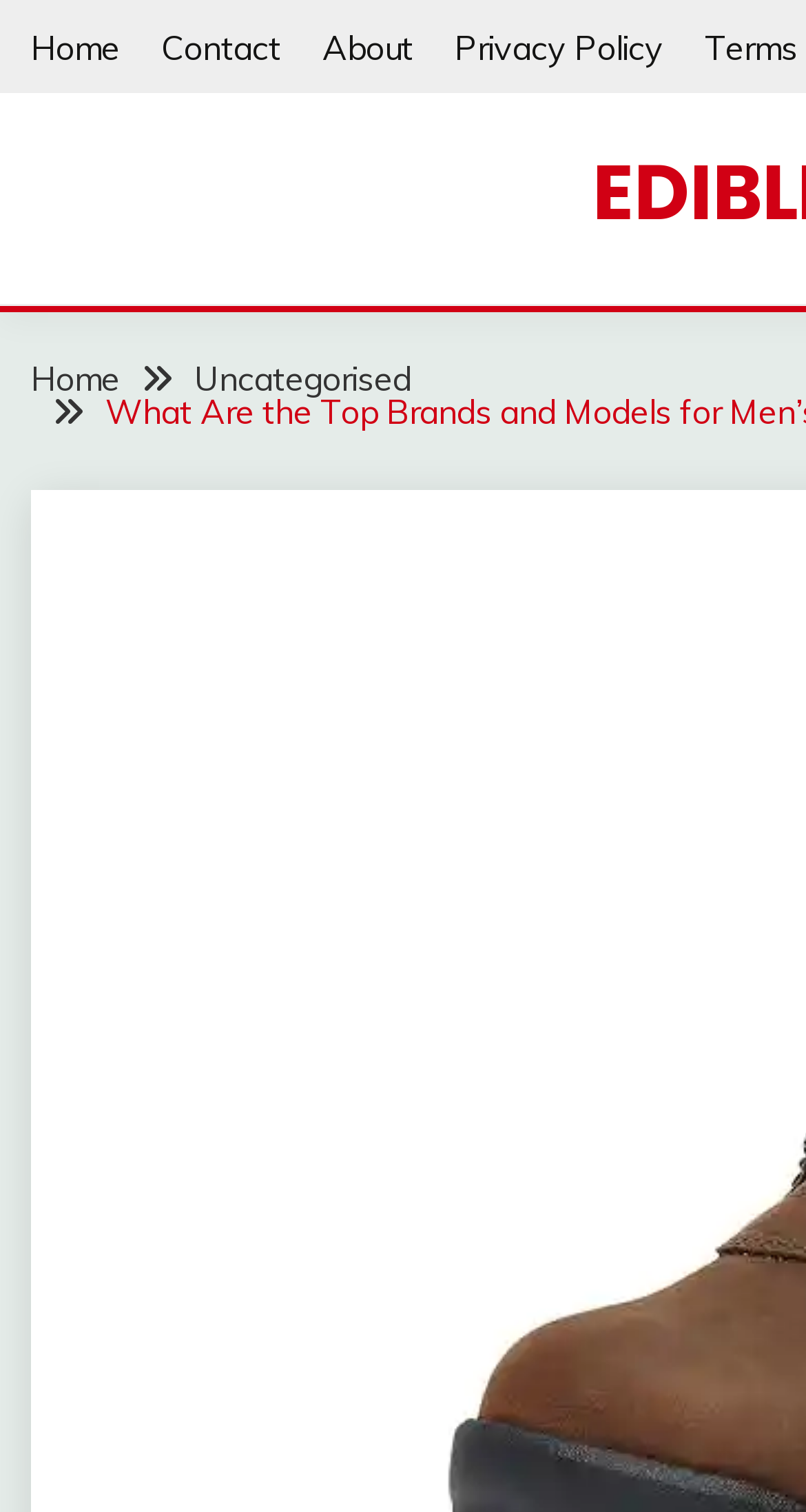Identify the coordinates of the bounding box for the element that must be clicked to accomplish the instruction: "view About page".

[0.4, 0.017, 0.513, 0.044]